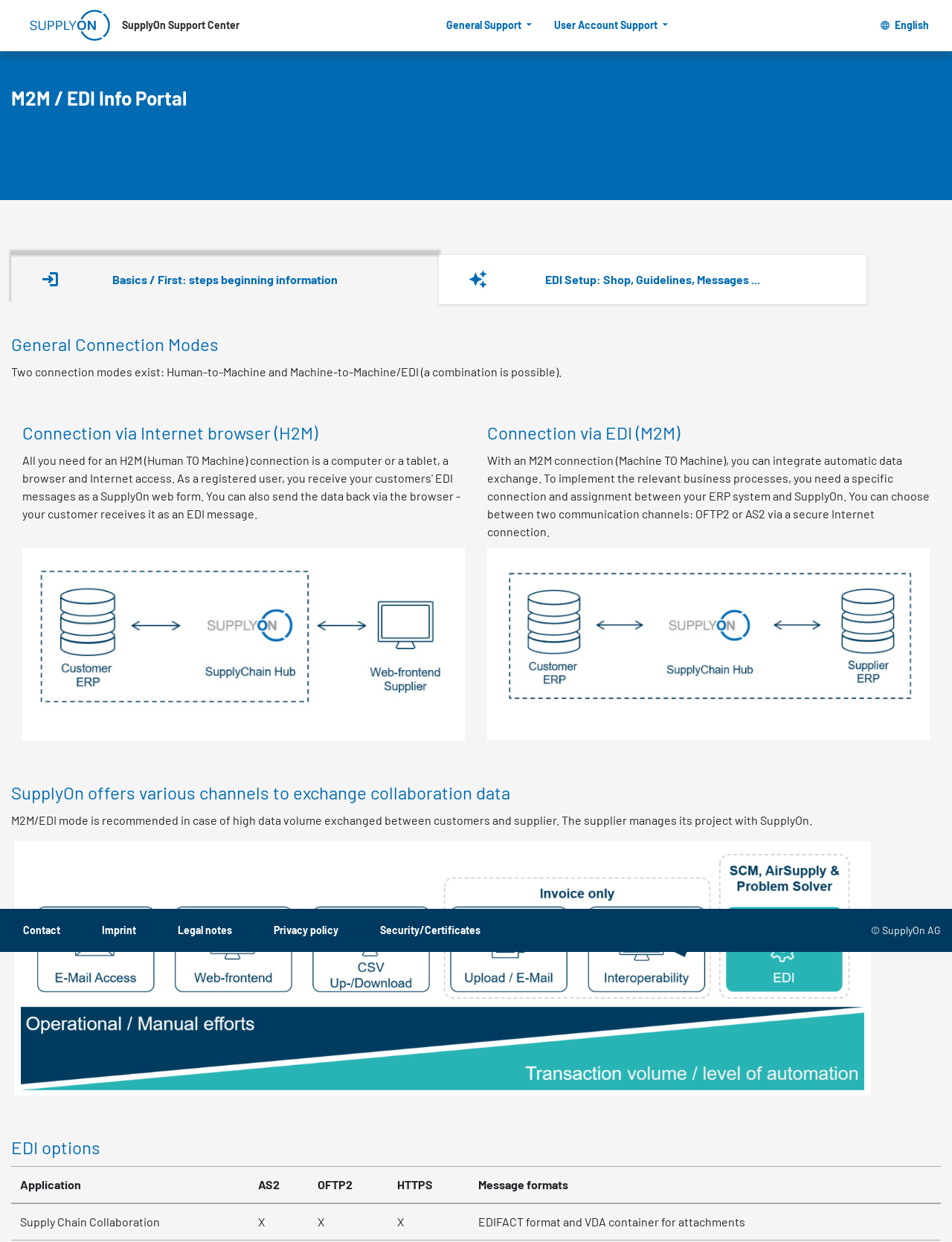Please provide a one-word or phrase answer to the question: 
How many communication channels are mentioned for M2M connection?

Two